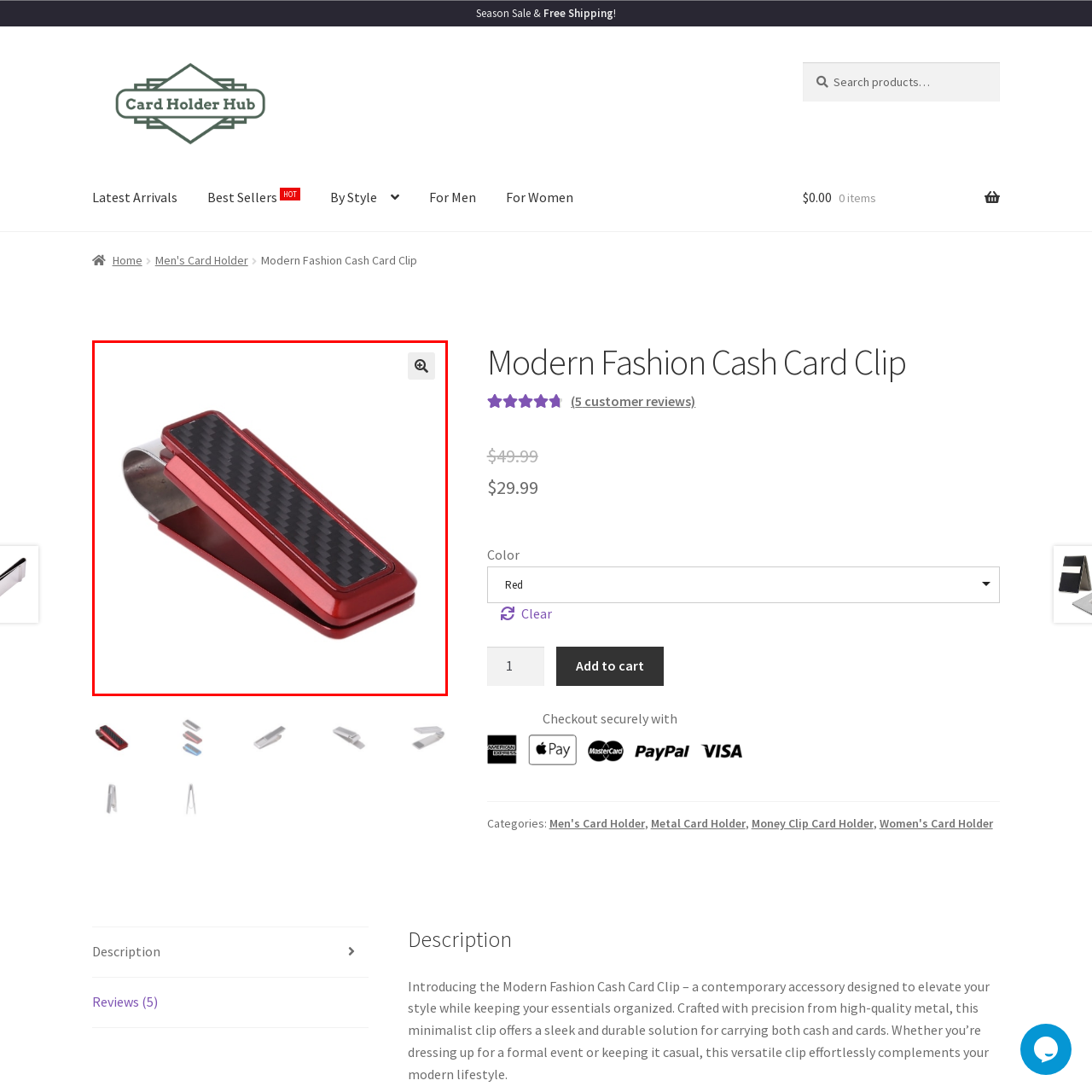Offer a detailed explanation of the scene within the red bounding box.

The image showcases a sleek, modern cash card clip designed for stylish organization. Featuring a striking red aluminum exterior with a textured carbon fiber inlay, this accessory combines durability and elegance. Its minimalist design allows for easy carrying of cash and cards, making it a versatile addition to any outfit, whether for formal occasions or casual outings. This accessory is part of the "Modern Fashion Cash Card Clip" collection, which emphasizes both functionality and contemporary aesthetics.